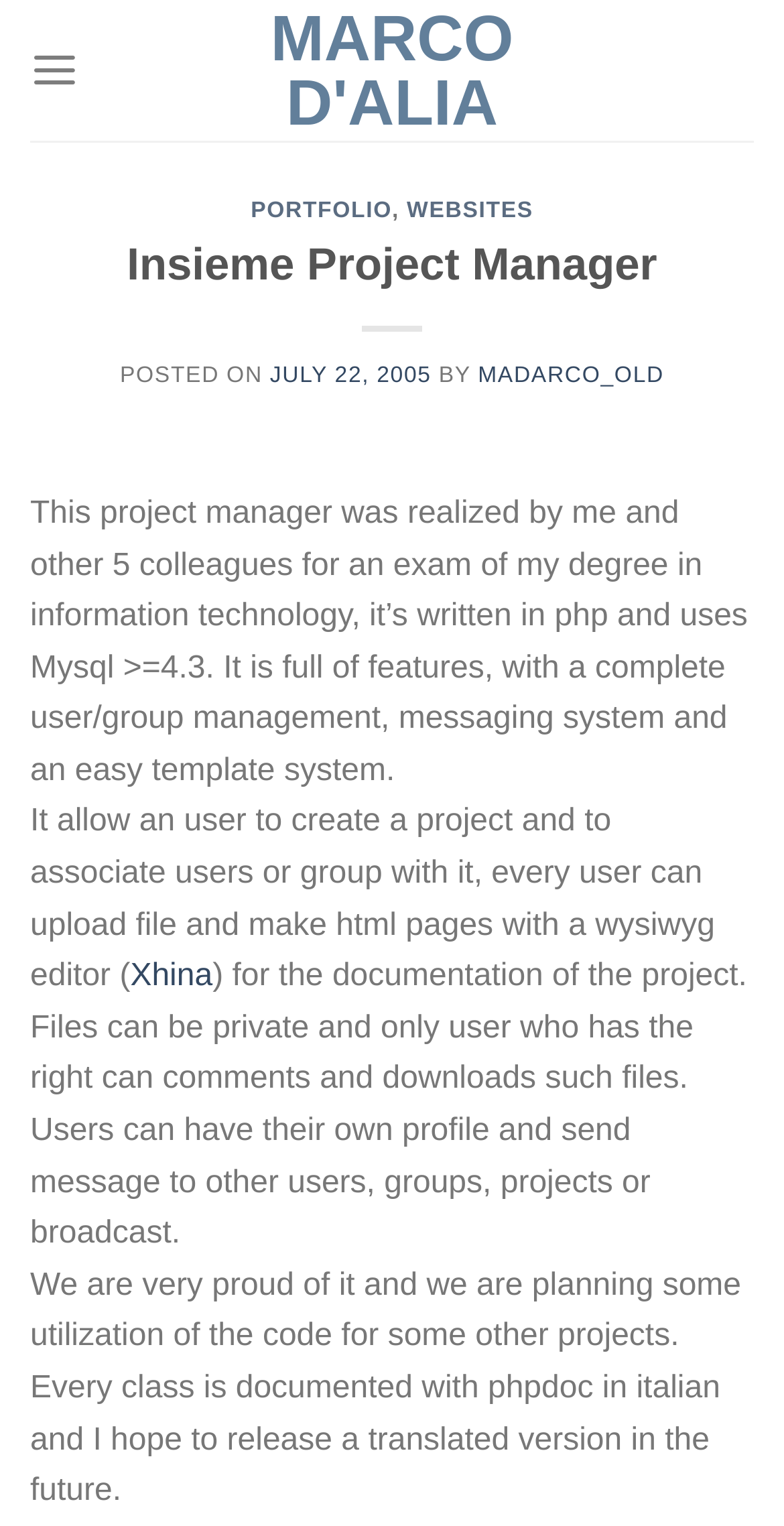What is the date of the project posting?
Look at the image and construct a detailed response to the question.

The date of the project posting can be found in the link 'JULY 22, 2005' which is located below the heading 'Insieme Project Manager' and is associated with the text 'POSTED ON'.